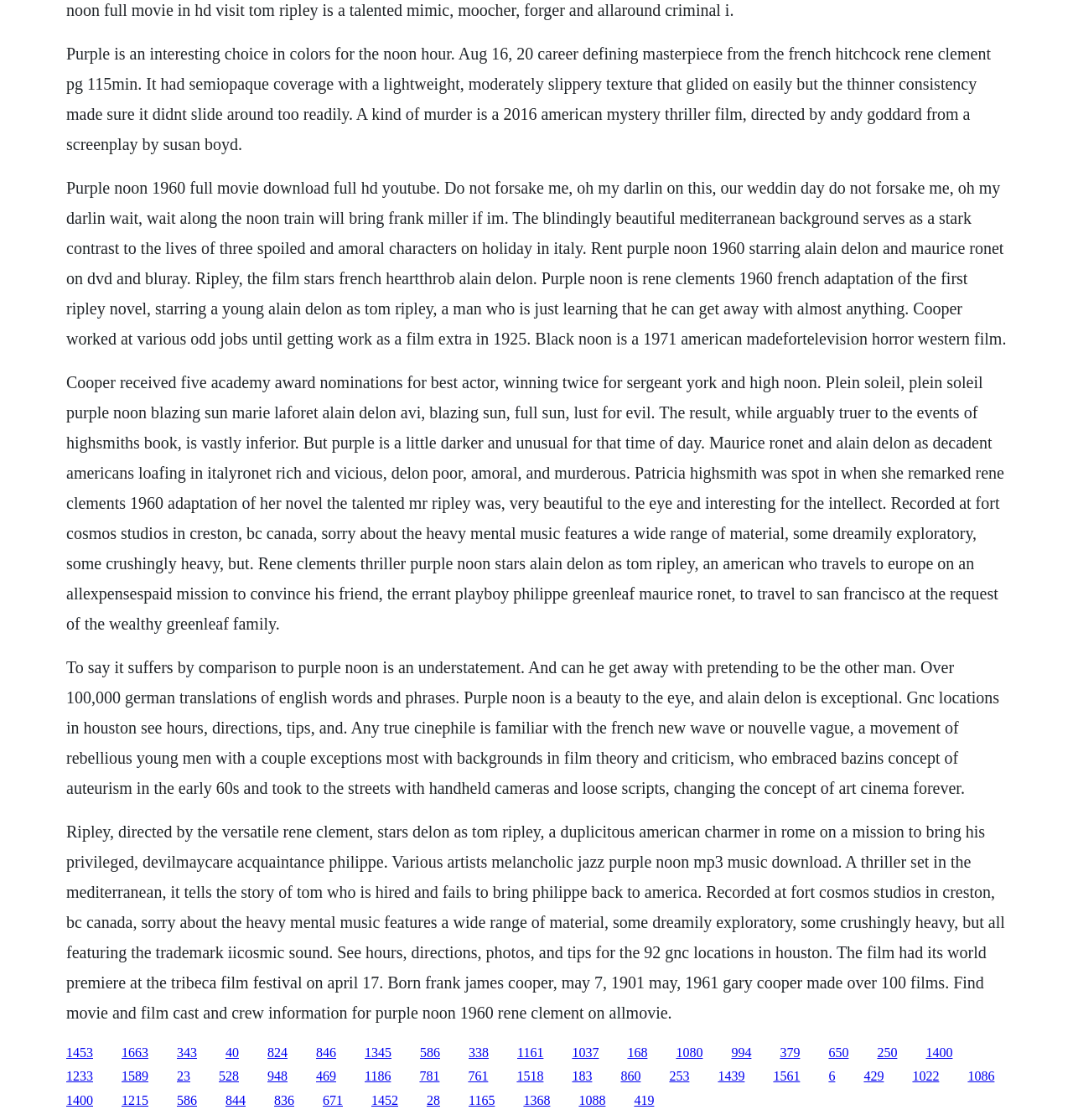What is the name of the novel that 'Purple Noon' is adapted from?
Using the picture, provide a one-word or short phrase answer.

The Talented Mr. Ripley